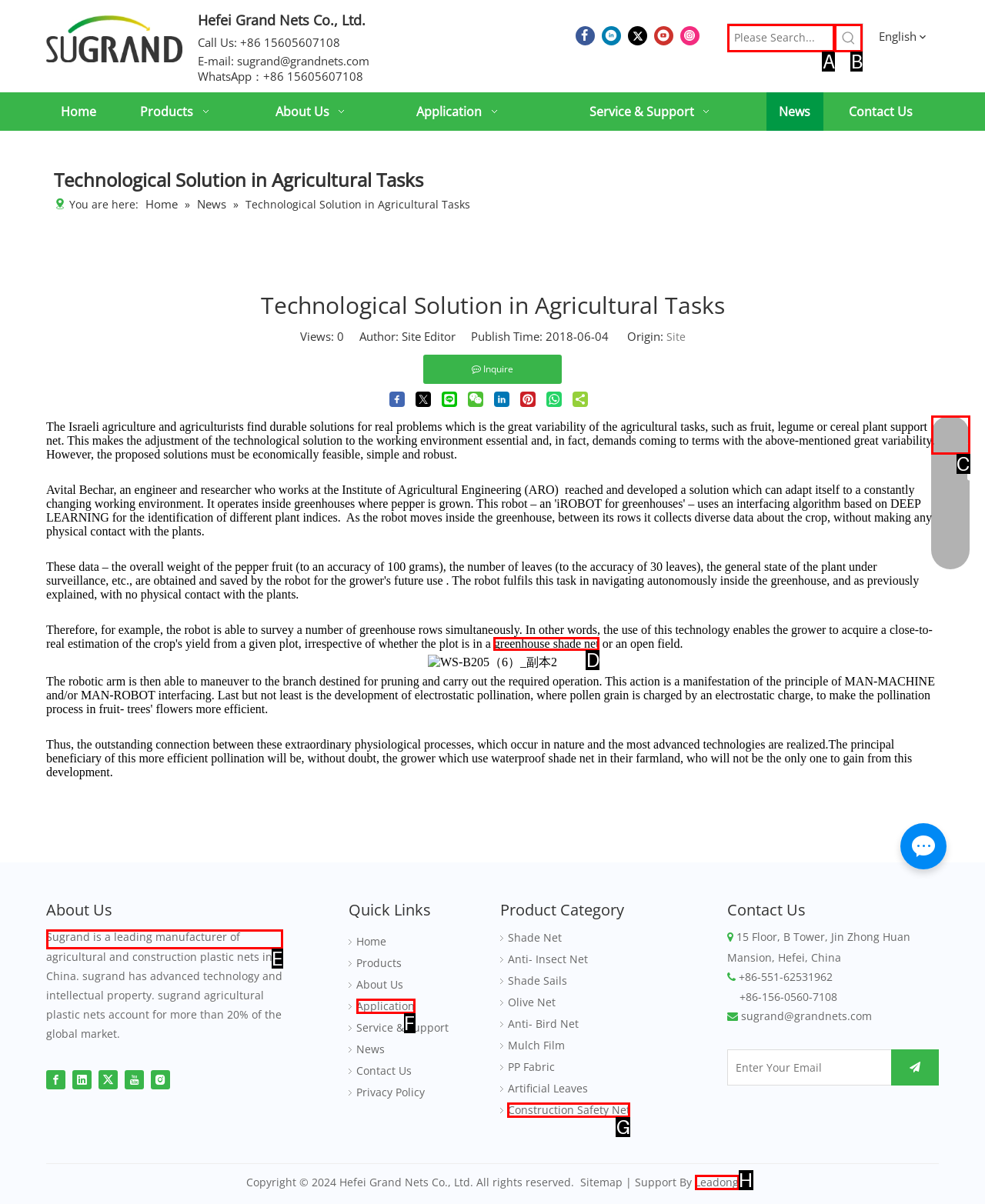Tell me which one HTML element I should click to complete the following task: View the 'About Us' page
Answer with the option's letter from the given choices directly.

E